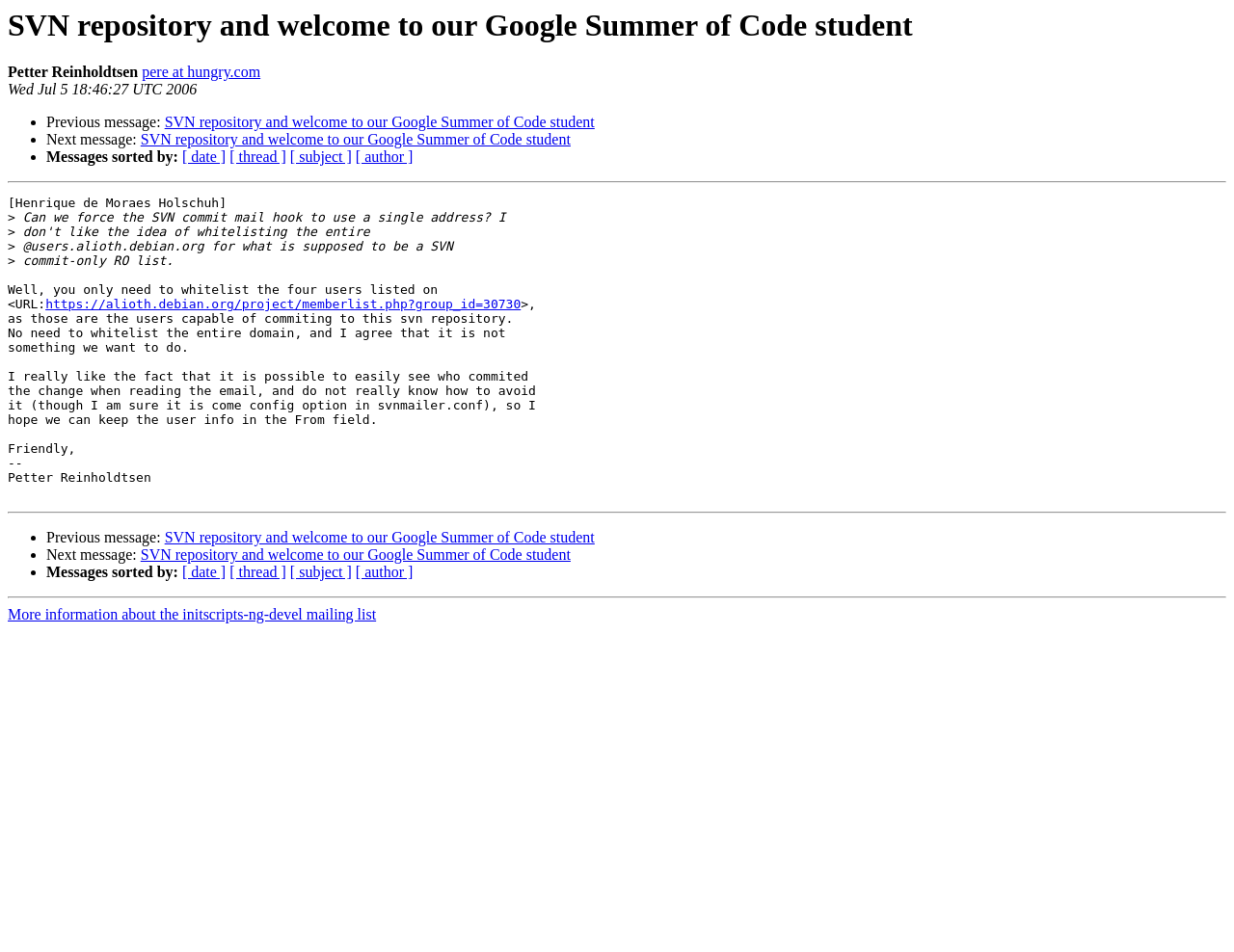Determine the bounding box for the described HTML element: "https://alioth.debian.org/project/memberlist.php?group_id=30730". Ensure the coordinates are four float numbers between 0 and 1 in the format [left, top, right, bottom].

[0.037, 0.312, 0.422, 0.327]